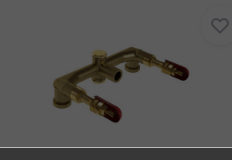Give a concise answer of one word or phrase to the question: 
What is the color of the dual handles?

Rich maroon hue